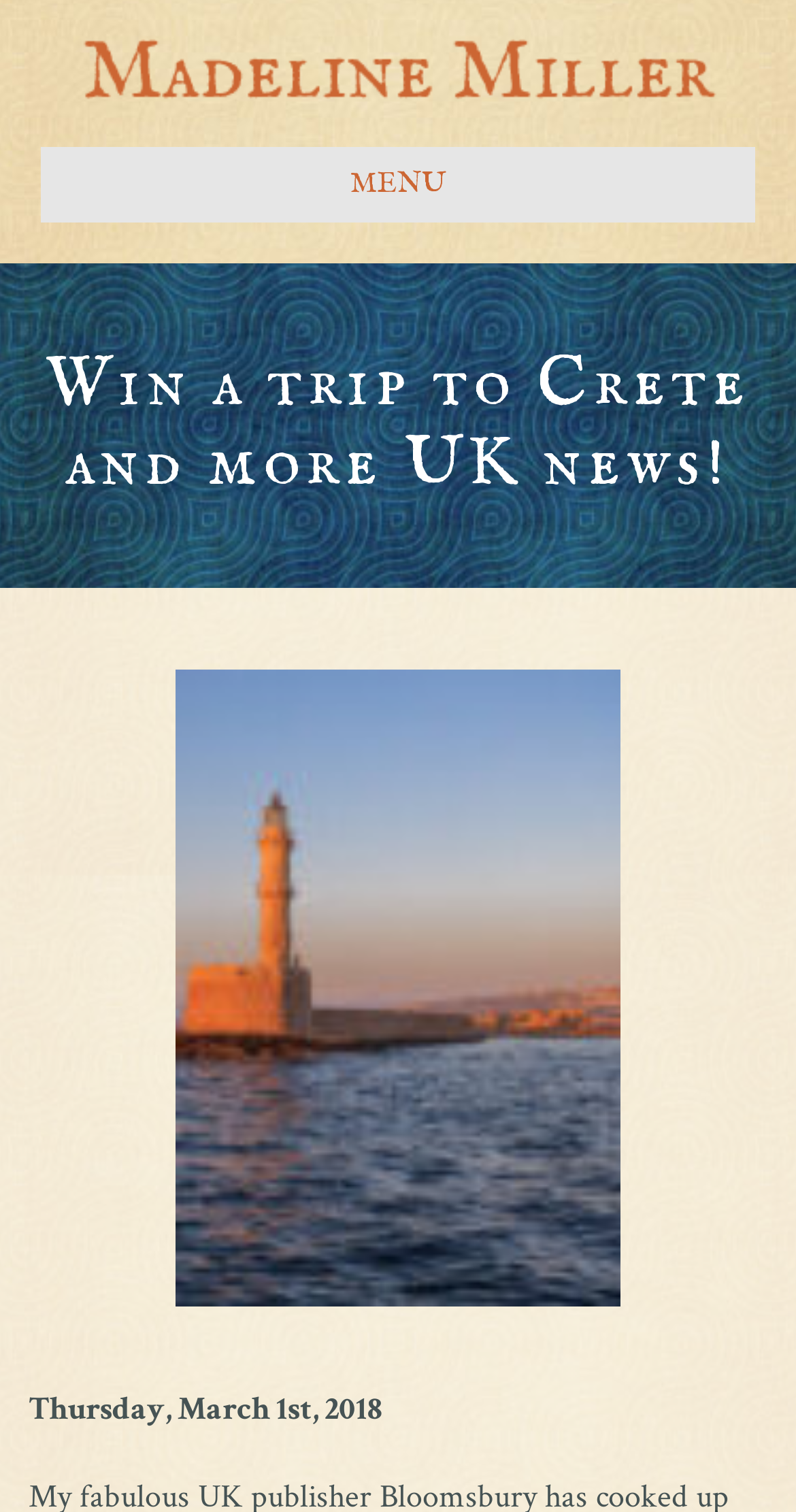Elaborate on the different components and information displayed on the webpage.

The webpage is about Madeline Miller, with a prominent link to her name at the top left corner of the page. Below the link is an image of Madeline Miller, taking up most of the top section of the page. 

To the right of the image is a navigation menu labeled "Header Menu", which contains a button labeled "MENU". 

Further down the page, there is a heading that reads "Win a trip to Crete and more UK news!", which is positioned above a large image of the old port of Chania in Crete, Greece. The image takes up a significant portion of the page.

At the bottom left corner of the page, there is a static text element displaying the date "Thursday, March 1st, 2018".